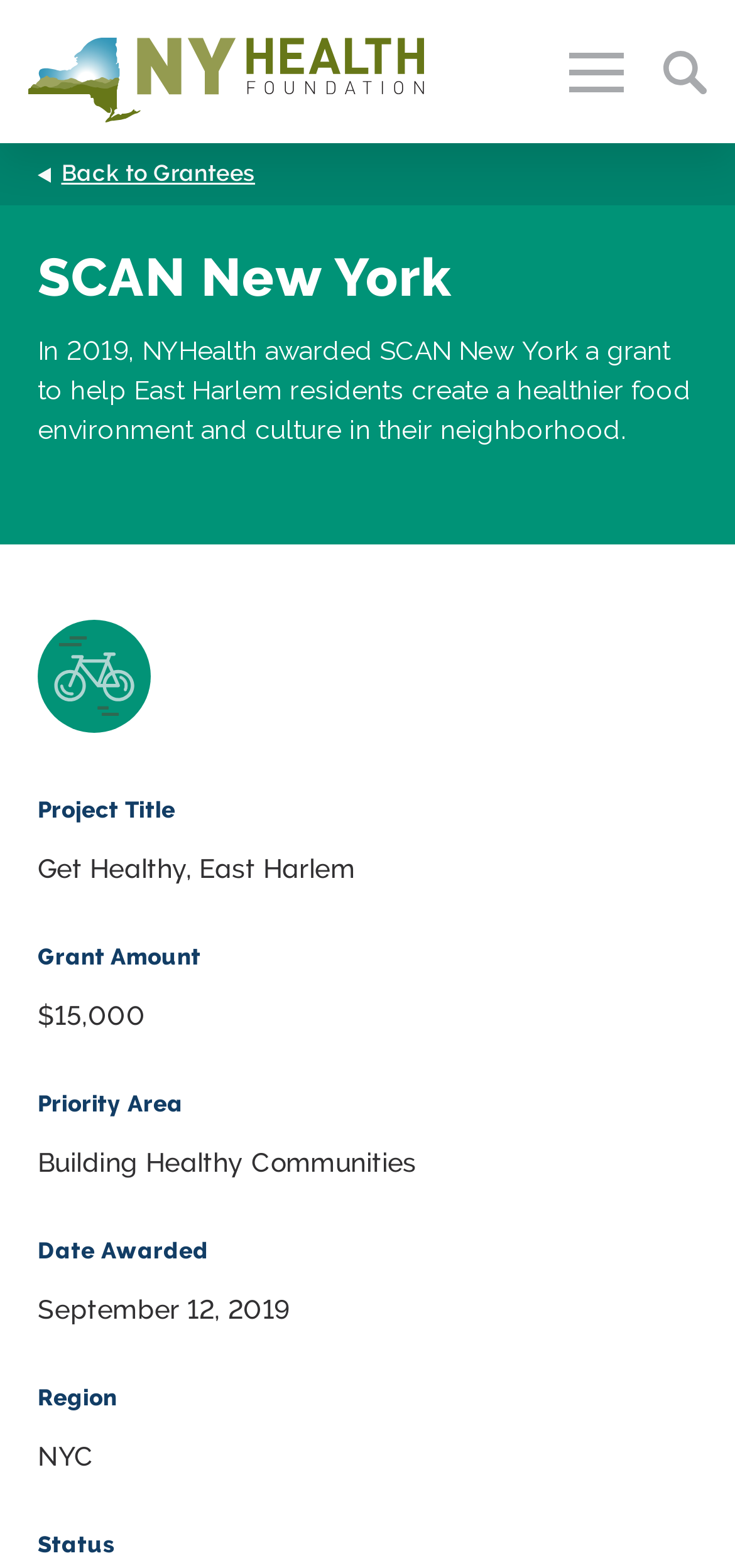What is the priority area of the grant?
Look at the screenshot and respond with a single word or phrase.

Building Healthy Communities